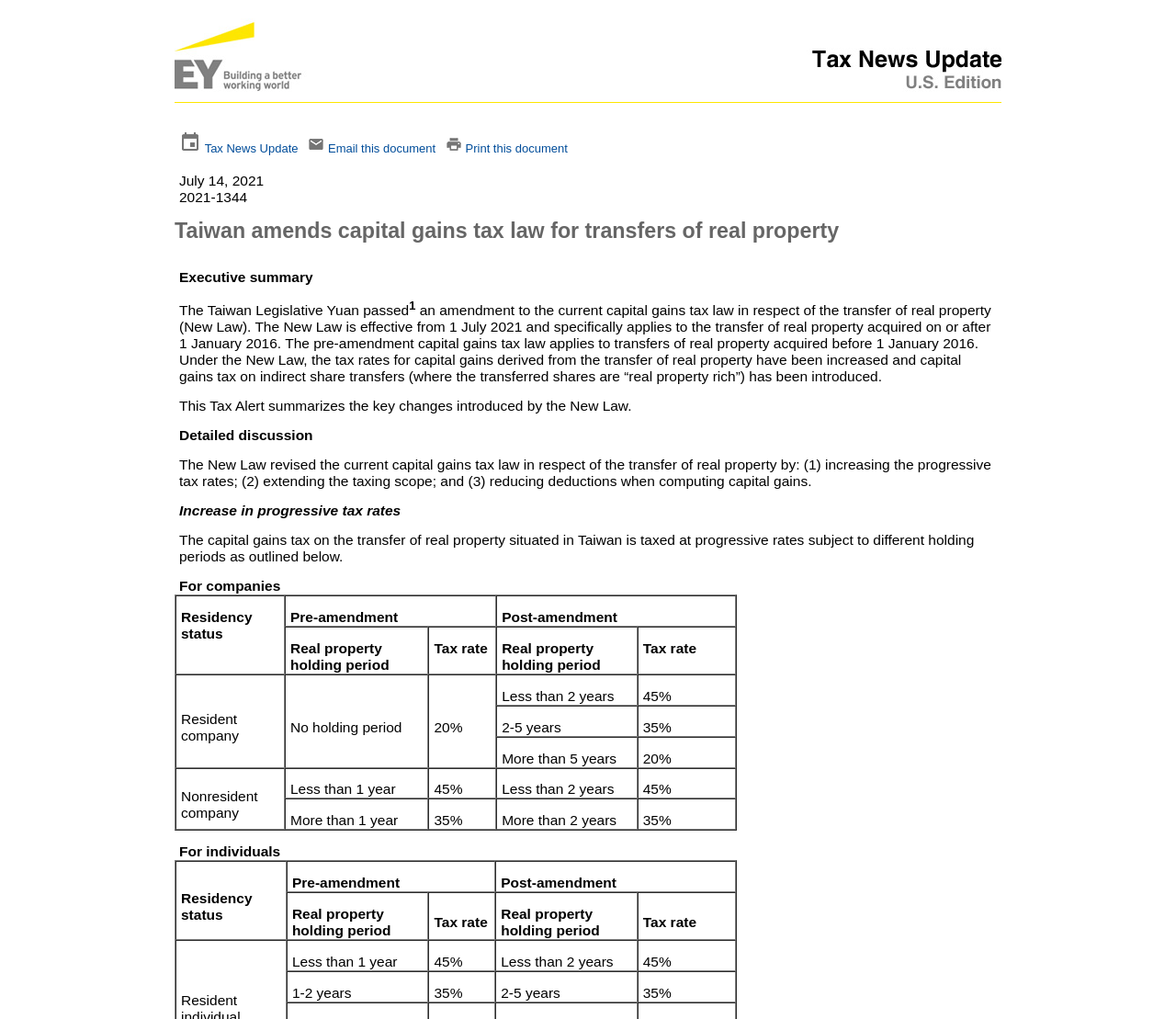Articulate a complete and detailed caption of the webpage elements.

This webpage is about Taiwan's amendment to its capital gains tax law for transfers of real property. At the top, there is a logo of "US Tax Newsroom" with a link to it. Below the logo, there are four links: "Tax News Update", "Email this document", and "Print this document", separated by small icons.

The main content of the webpage is divided into two sections: one for companies and one for individuals. The company section has a table with four rows and three columns, detailing the residency status, pre-amendment and post-amendment tax rates for real property holding periods of less than 2 years, 2-5 years, and more than 5 years.

The individual section also has a table with four rows and three columns, detailing the residency status, pre-amendment and post-amendment tax rates for real property holding periods of less than 1 year, 1-2 years, and 2-5 years.

Throughout the webpage, there are no images other than the logo and small icons separating the links at the top. The layout is clean and organized, making it easy to navigate and understand the information presented.